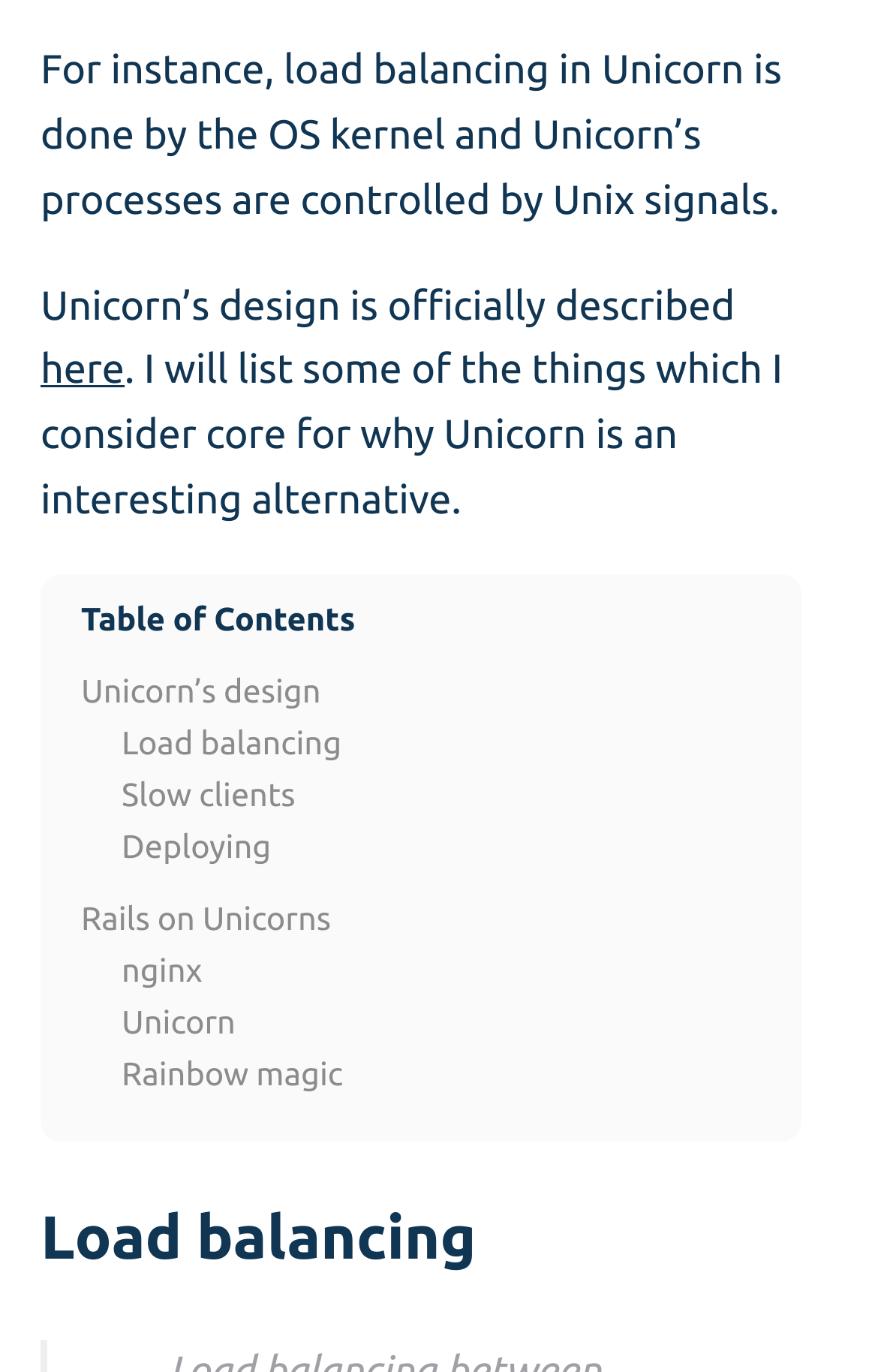How many links are there in the webpage?
Refer to the screenshot and respond with a concise word or phrase.

9